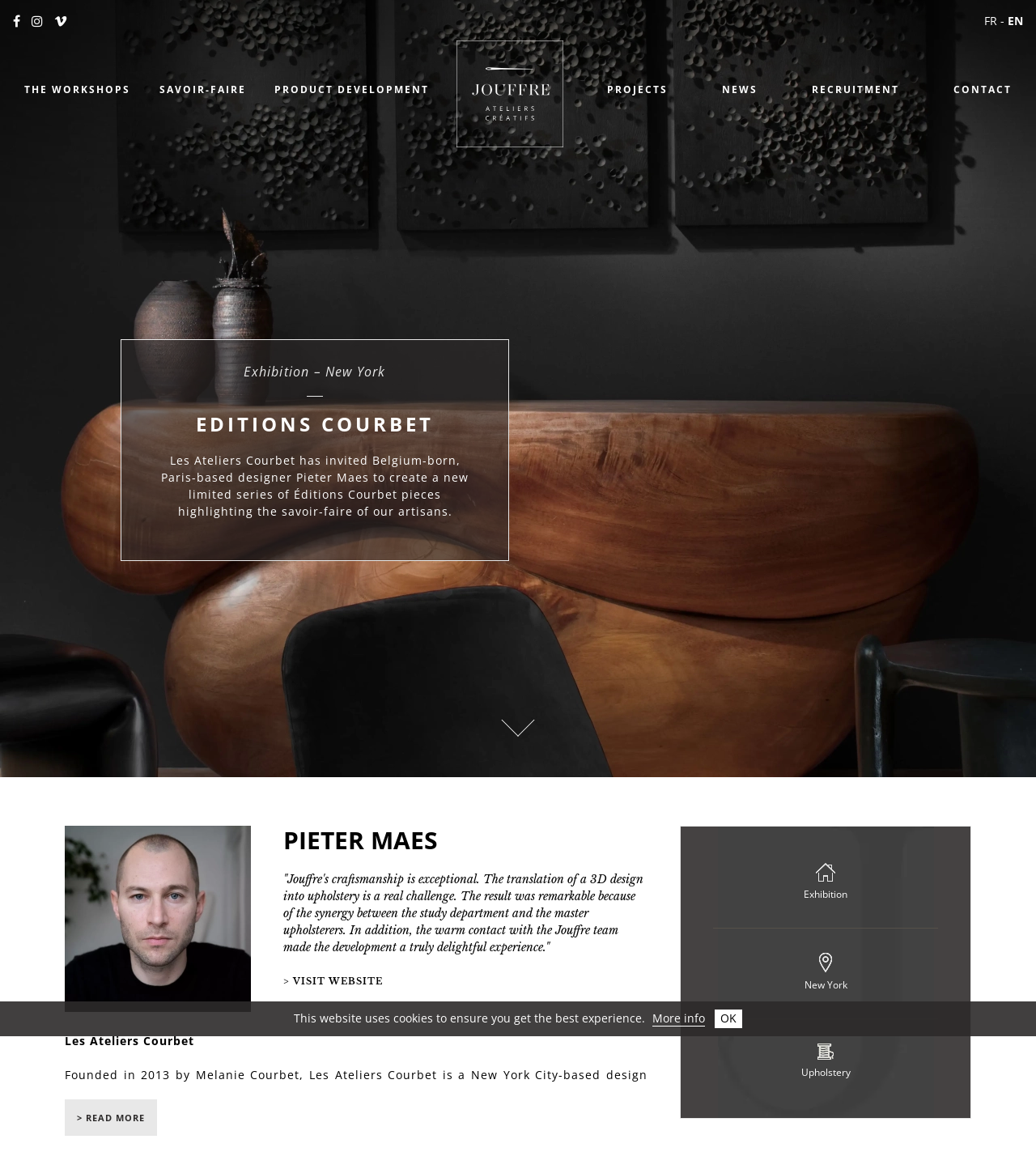What is the name of the workshop?
Using the information from the image, answer the question thoroughly.

The name of the workshop is Les Ateliers Courbet, which is mentioned in the text as having invited Pieter Maes to create a new limited series of Éditions Courbet pieces, and also appears as a heading on the webpage.